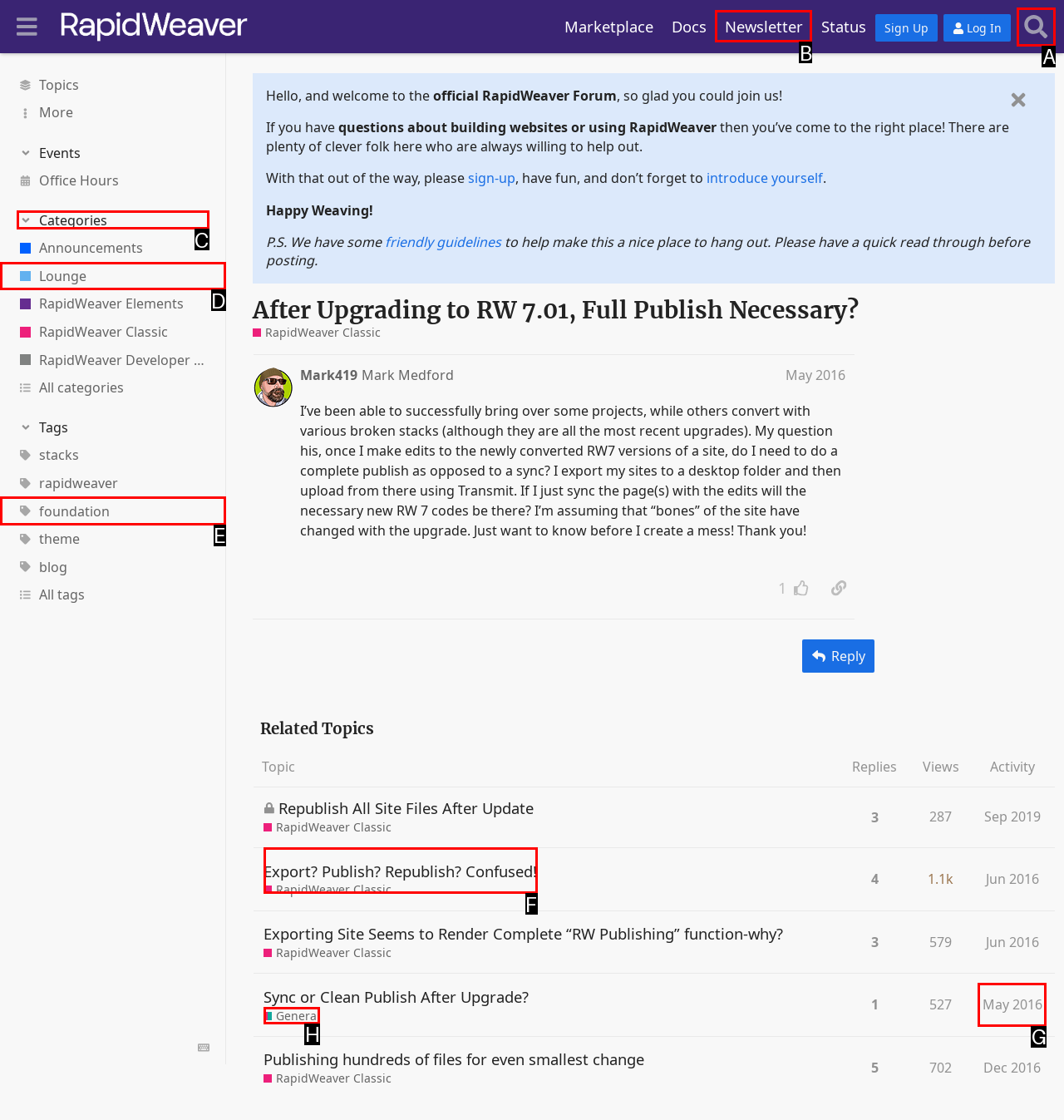Pick the right letter to click to achieve the task: Search in the forum
Answer with the letter of the correct option directly.

A